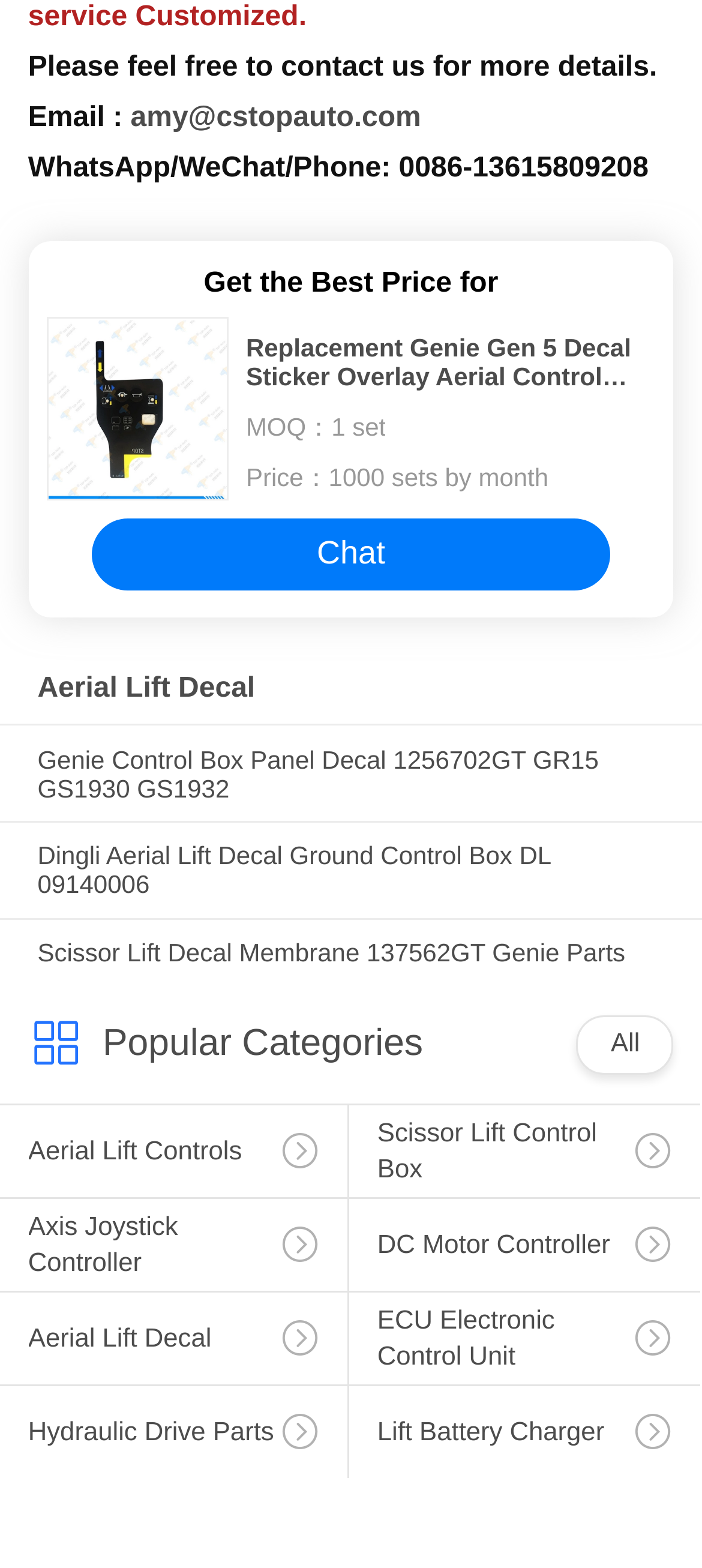Find the bounding box coordinates of the area that needs to be clicked in order to achieve the following instruction: "Click the 'Chat' button". The coordinates should be specified as four float numbers between 0 and 1, i.e., [left, top, right, bottom].

[0.132, 0.33, 0.868, 0.376]